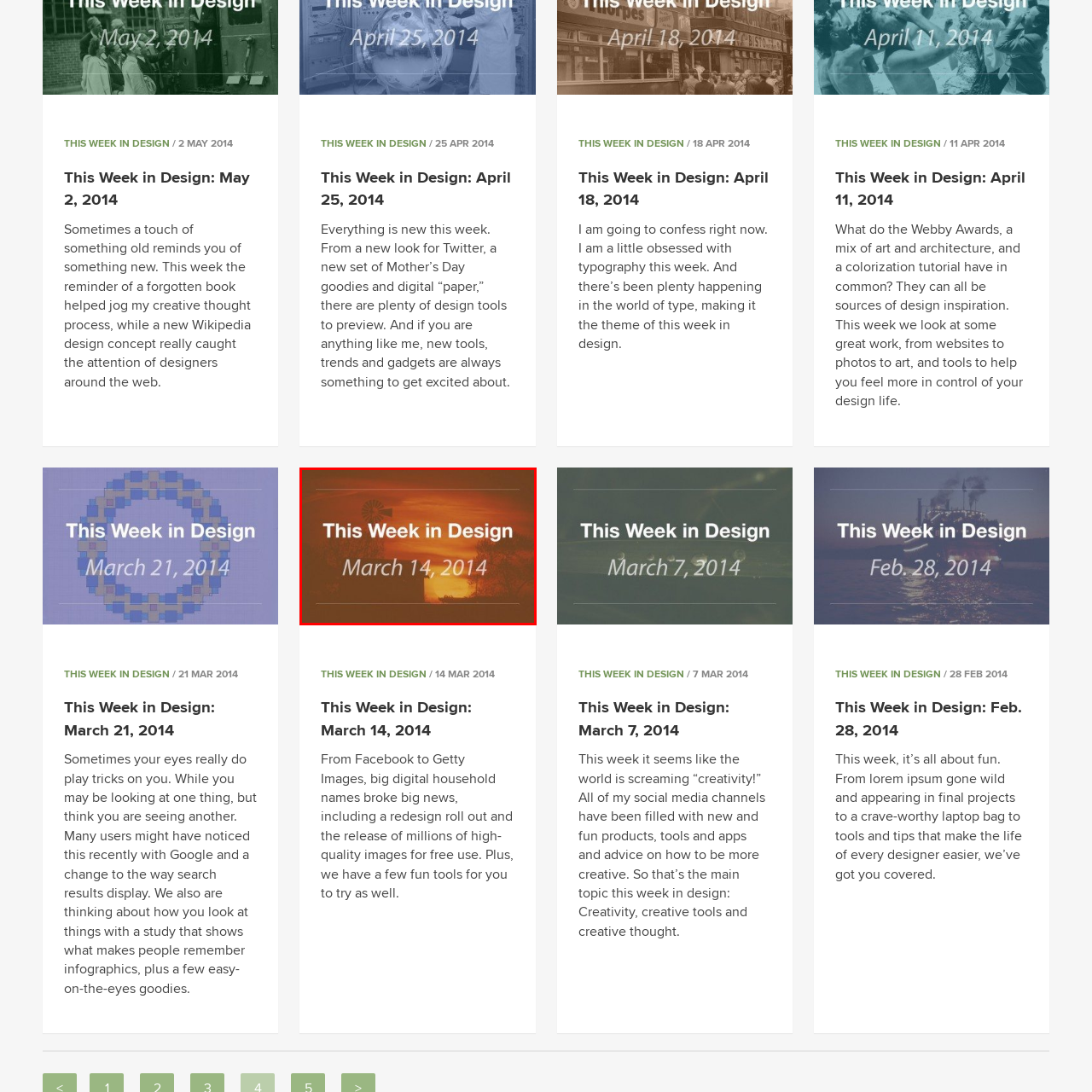Observe the content highlighted by the red box and supply a one-word or short phrase answer to the question: What is the tone of the image?

Warm and creative